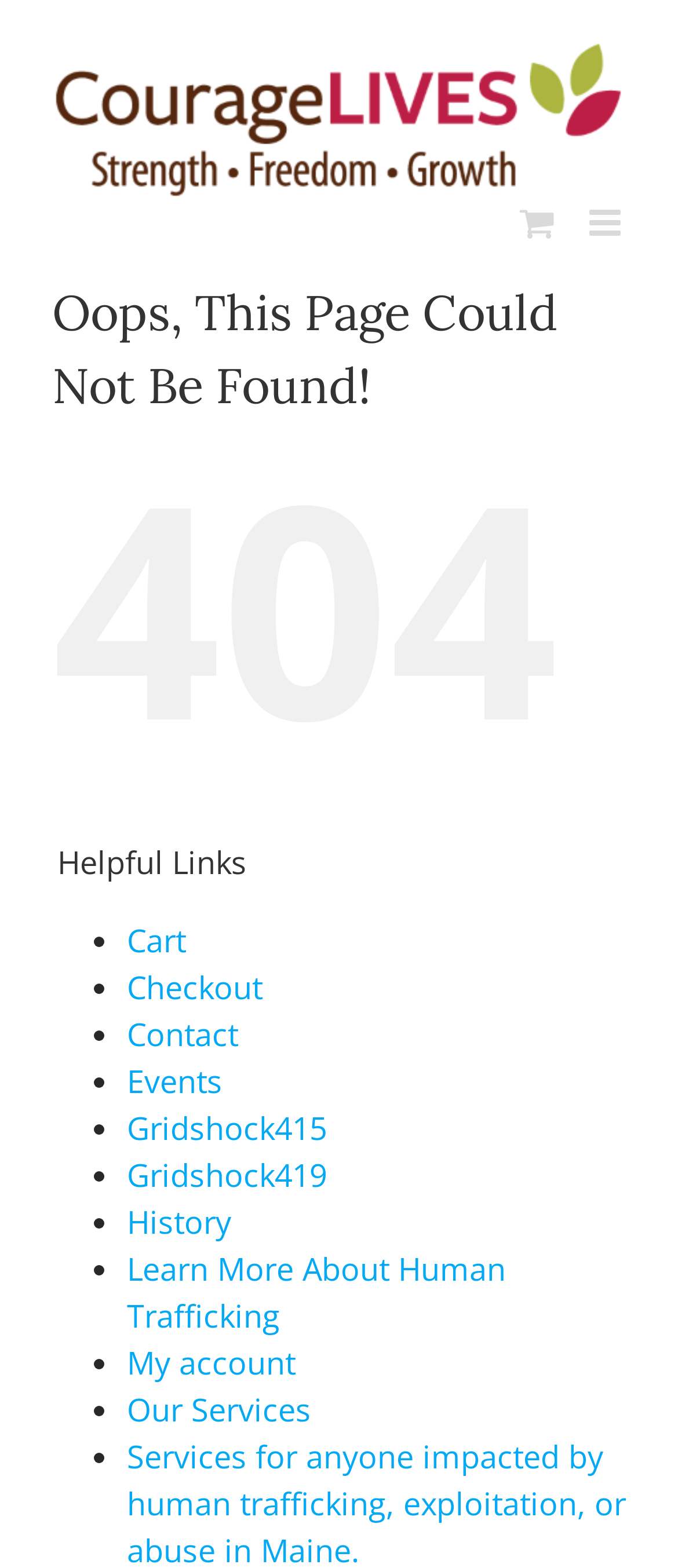Detail the features and information presented on the webpage.

This webpage is a "Page not found" error page from CourageLIVES. At the top left corner, there is a CourageLIVES logo, which is a link. Next to it, on the top right corner, there are two more links: "Toggle mobile menu" and "Toggle mobile cart". 

Below the logo, there is a heading that reads "Oops, This Page Could Not Be Found!" in a prominent font. Underneath this heading, there is a large "404" text, which is a common error code for page not found errors.

Further down, there is a section titled "Helpful Links" with a list of links, each preceded by a bullet point. These links include "Cart", "Checkout", "Contact", "Events", "Gridshock415", "Gridshock419", "History", "Learn More About Human Trafficking", "My account", and "Our Services". These links are arranged in a vertical list, with the bullet points aligned to the left and the links extending to the right.